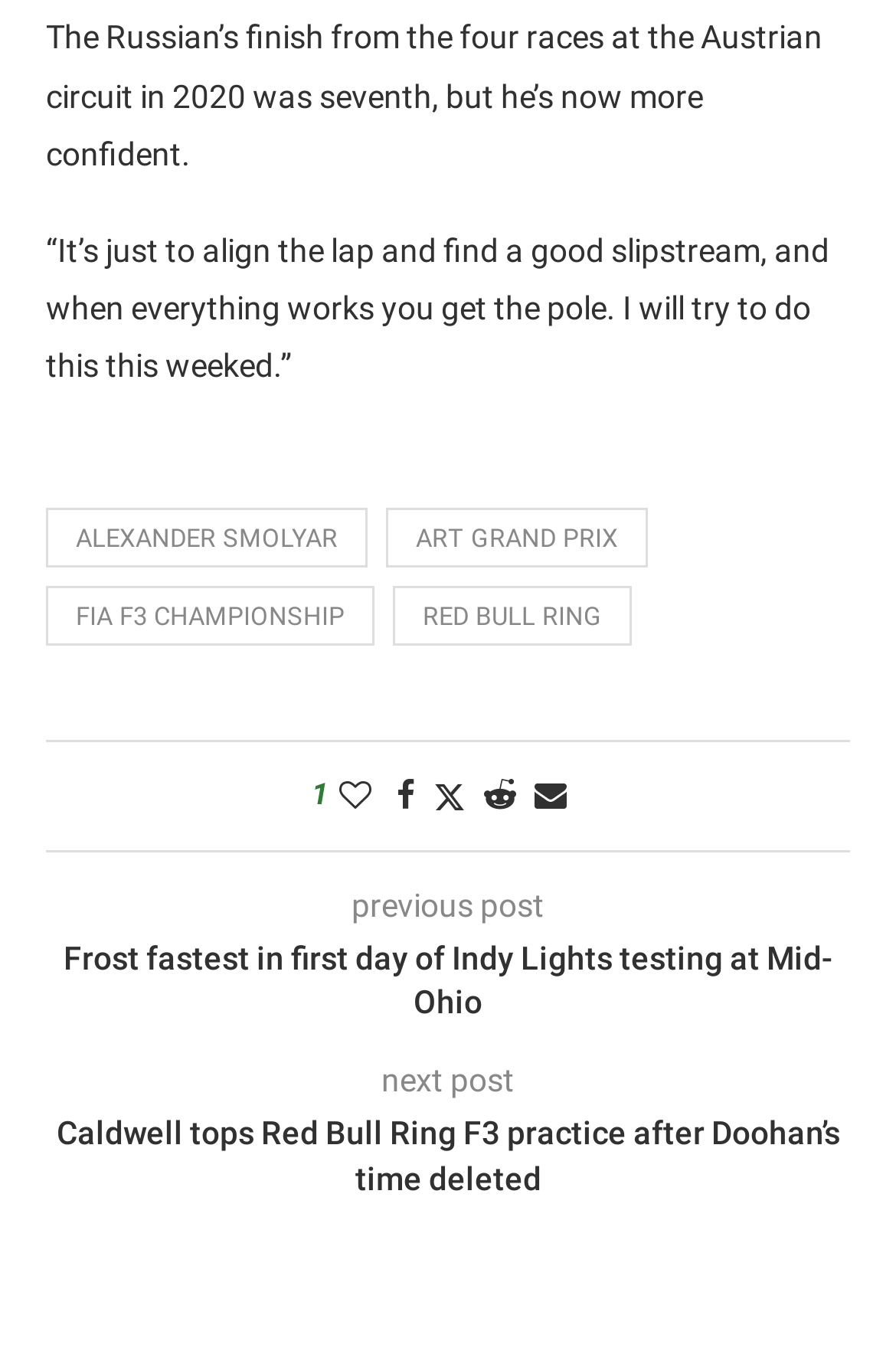Who is quoted in the article?
Craft a detailed and extensive response to the question.

The quote 'It’s just to align the lap and find a good slipstream, and when everything works you get the pole. I will try to do this this weeked.' is attributed to Alexander Smolyar, as indicated by the link 'ALEXANDER SMOLYAR' above the quote.